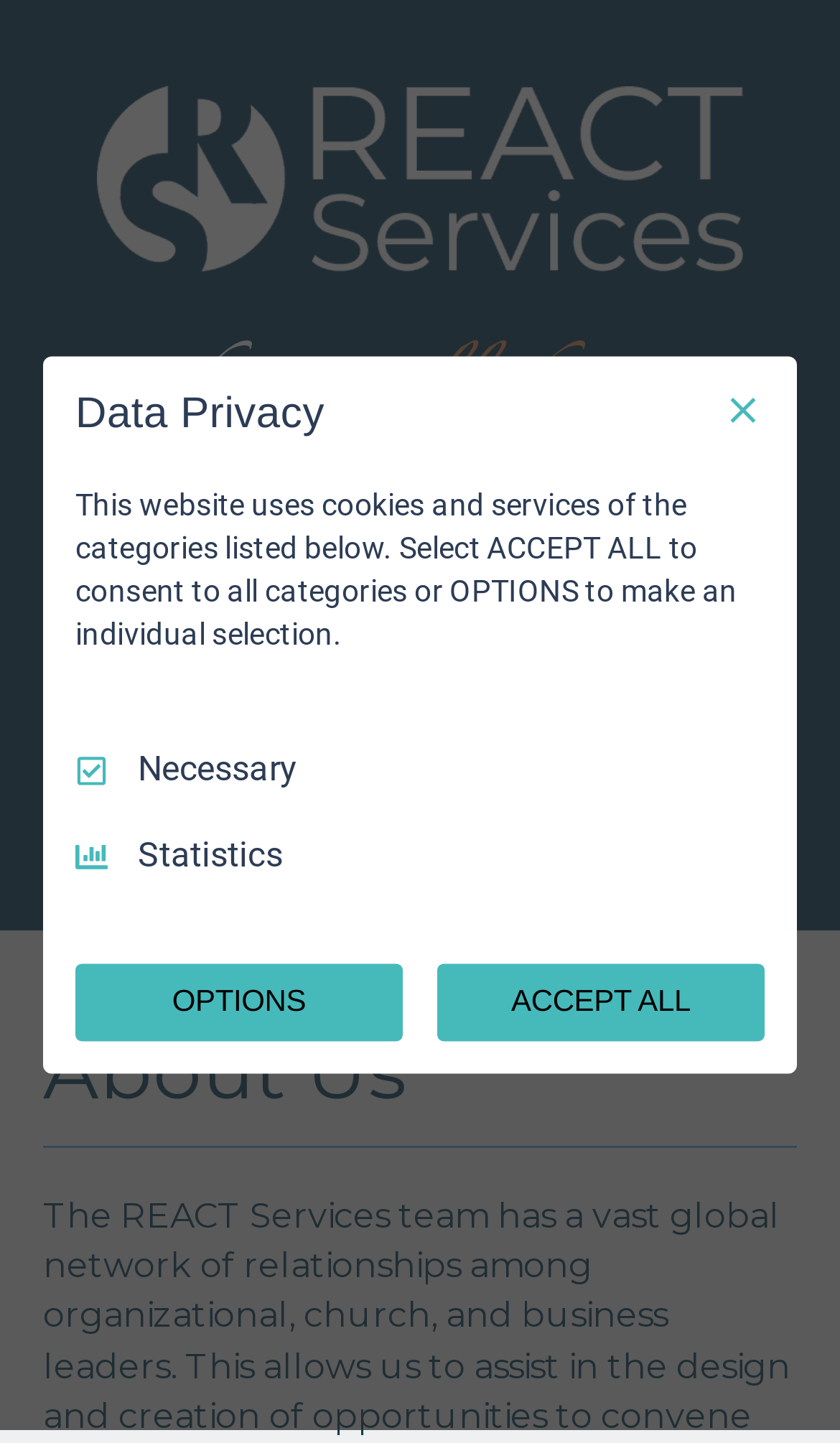Determine the bounding box coordinates for the UI element described. Format the coordinates as (top-left x, top-left y, bottom-right x, bottom-right y) and ensure all values are between 0 and 1. Element description: aria-label="Menu"

[0.441, 0.564, 0.559, 0.614]